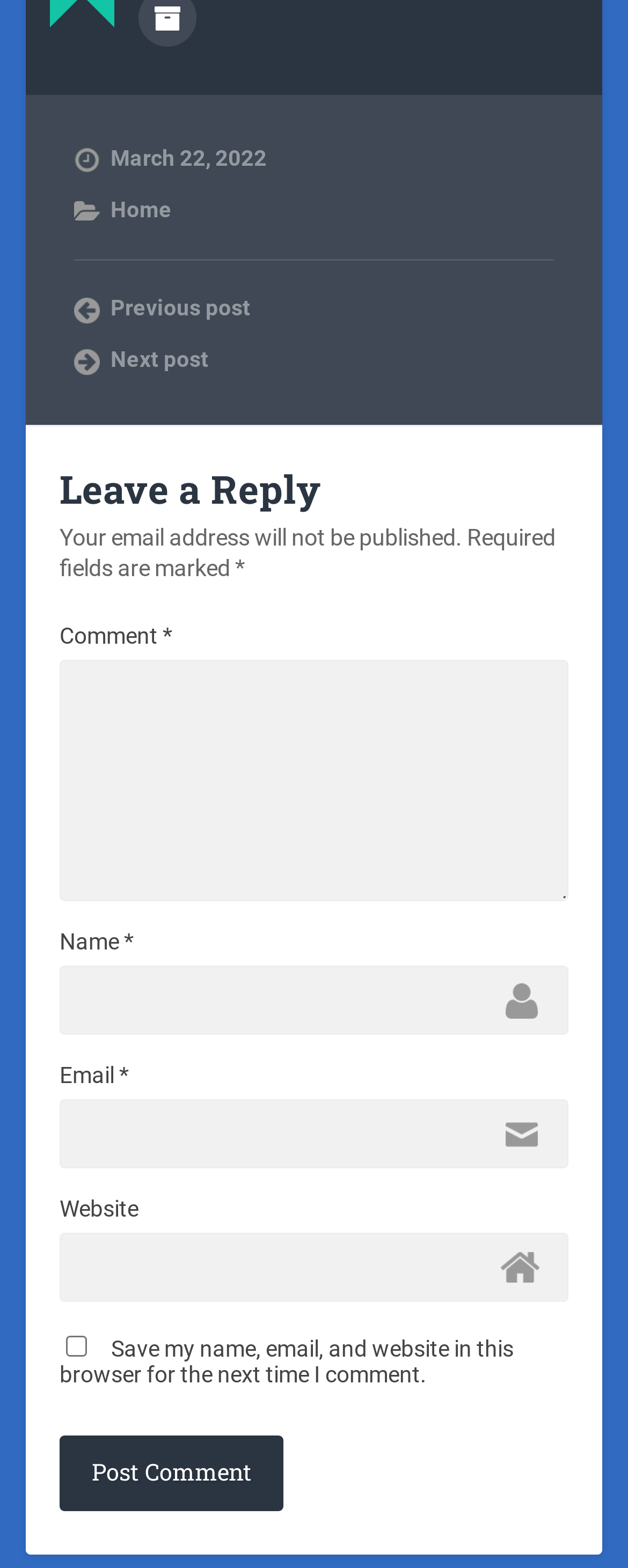Provide a single word or phrase to answer the given question: 
What is the purpose of the textbox with the label 'Comment'?

To enter a comment